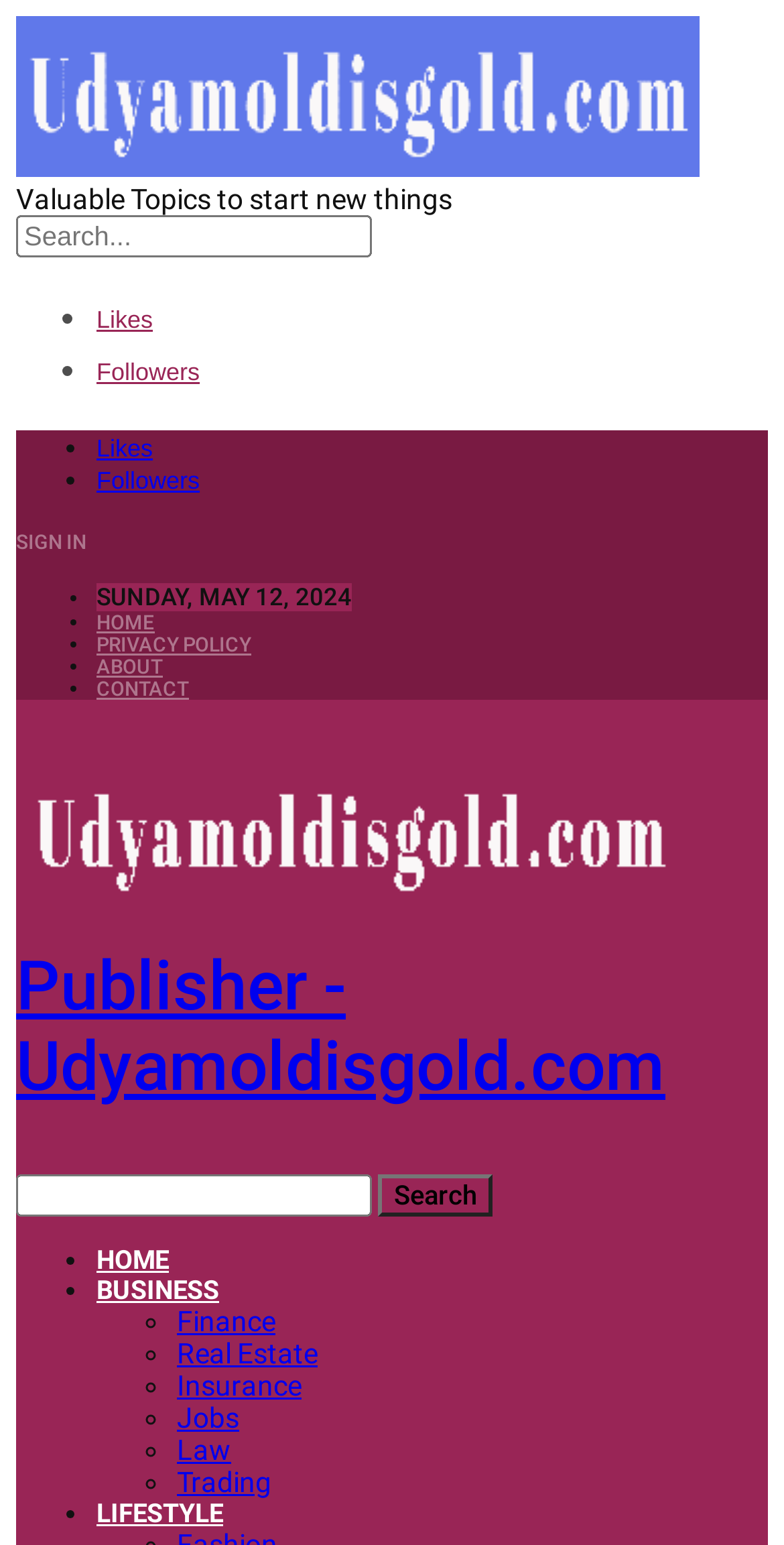Bounding box coordinates are to be given in the format (top-left x, top-left y, bottom-right x, bottom-right y). All values must be floating point numbers between 0 and 1. Provide the bounding box coordinate for the UI element described as: San Jose bail bonds

[0.021, 0.851, 0.962, 0.909]